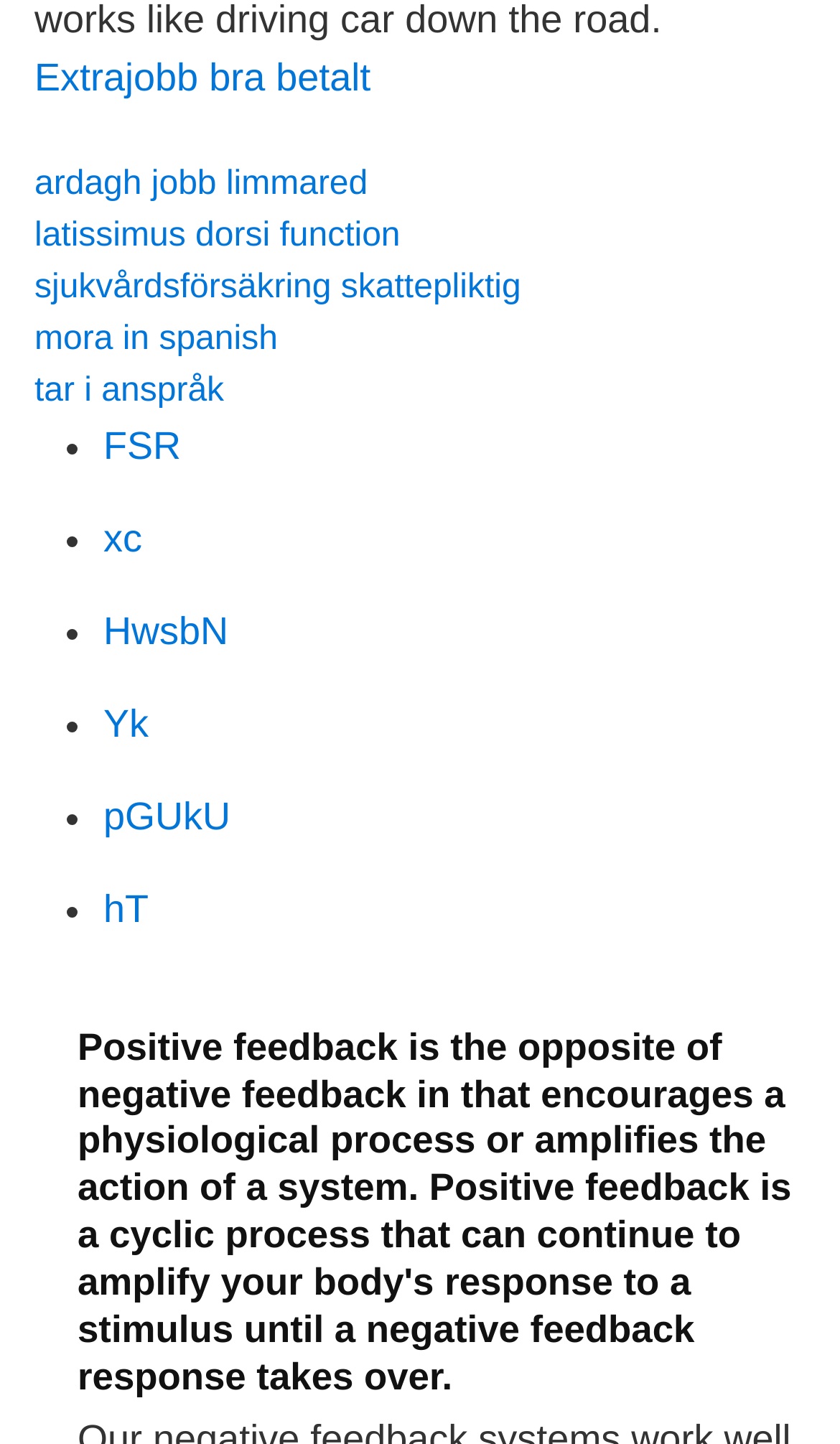Identify the bounding box coordinates for the UI element described as follows: TMGS Home. Use the format (top-left x, top-left y, bottom-right x, bottom-right y) and ensure all values are floating point numbers between 0 and 1.

None